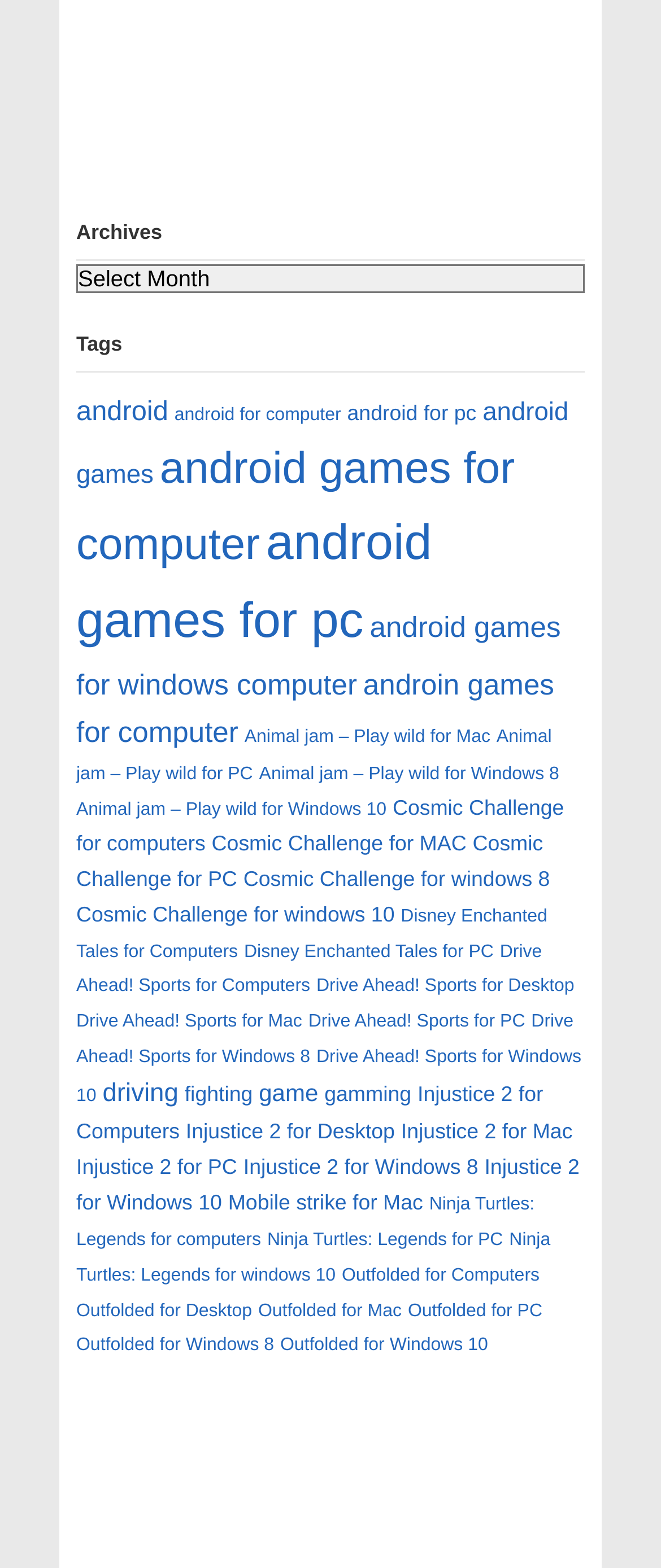Can you provide the bounding box coordinates for the element that should be clicked to implement the instruction: "Select archives"?

[0.115, 0.139, 0.885, 0.166]